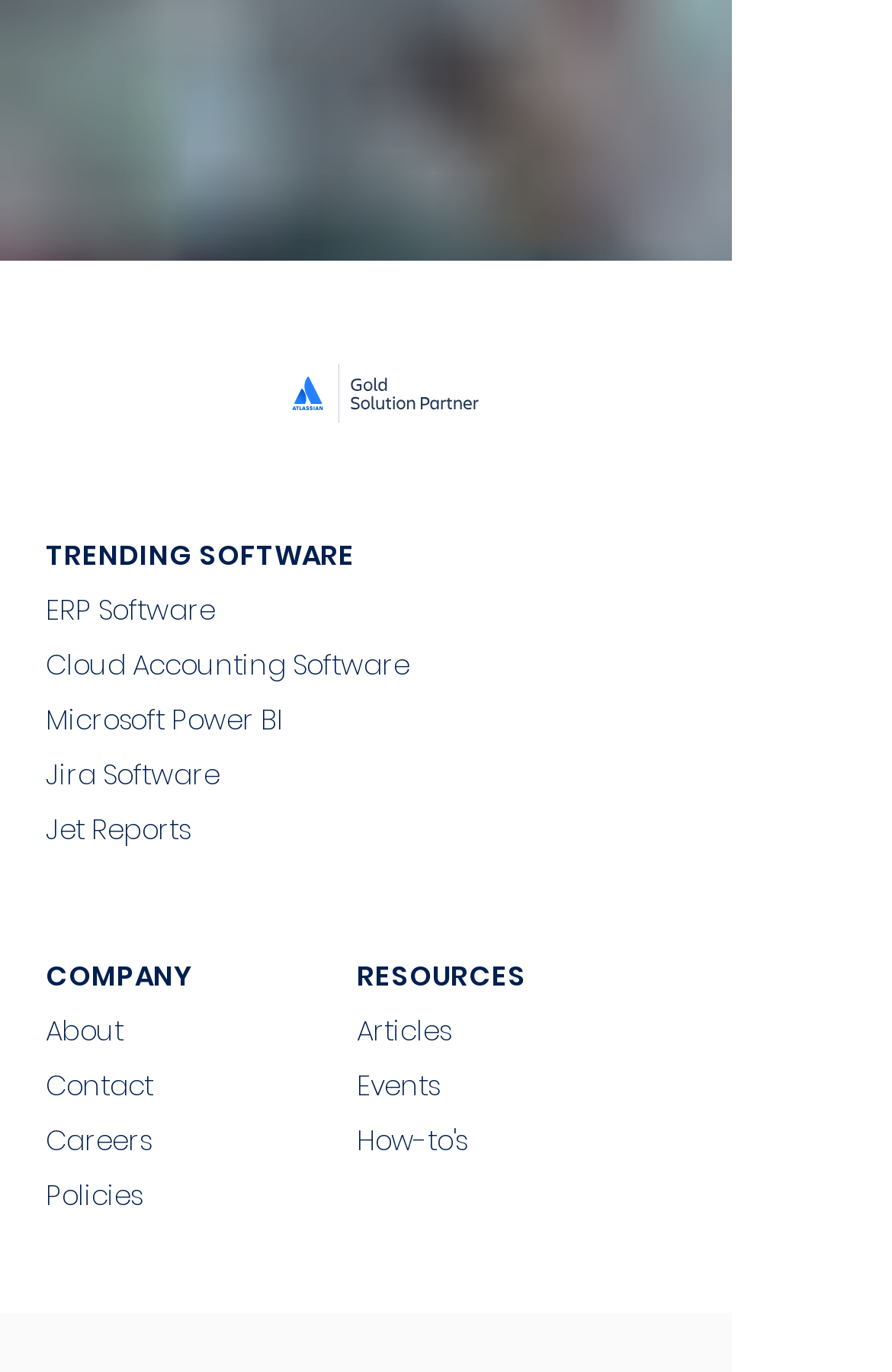Consider the image and give a detailed and elaborate answer to the question: 
What is the company's partner status with Atlassian?

I determined this by looking at the link 'On Point - Atlassian Gold Partner' which has an image with the same text, indicating that the company 'On Point' has a gold partner status with Atlassian.